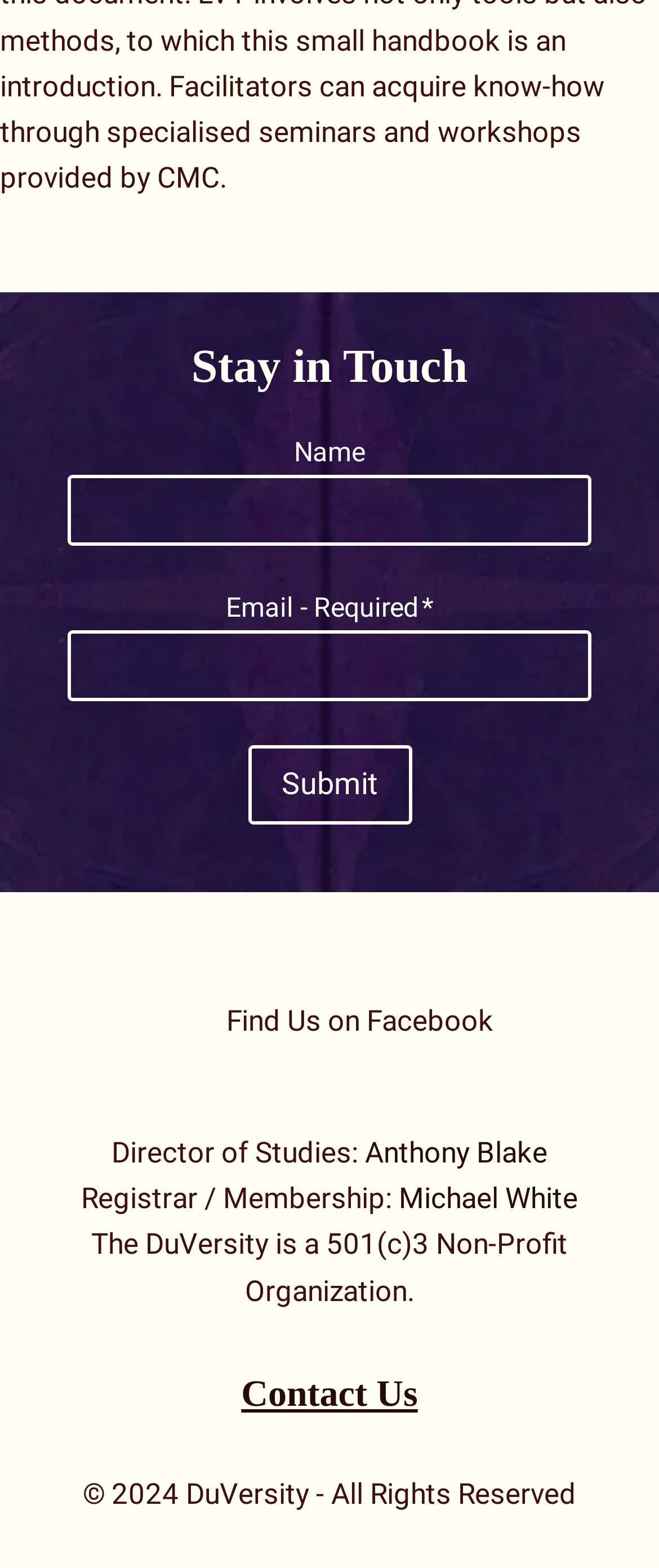Respond with a single word or phrase to the following question:
What is the purpose of the 'Find Us on Facebook' link?

To find DuVersity on Facebook